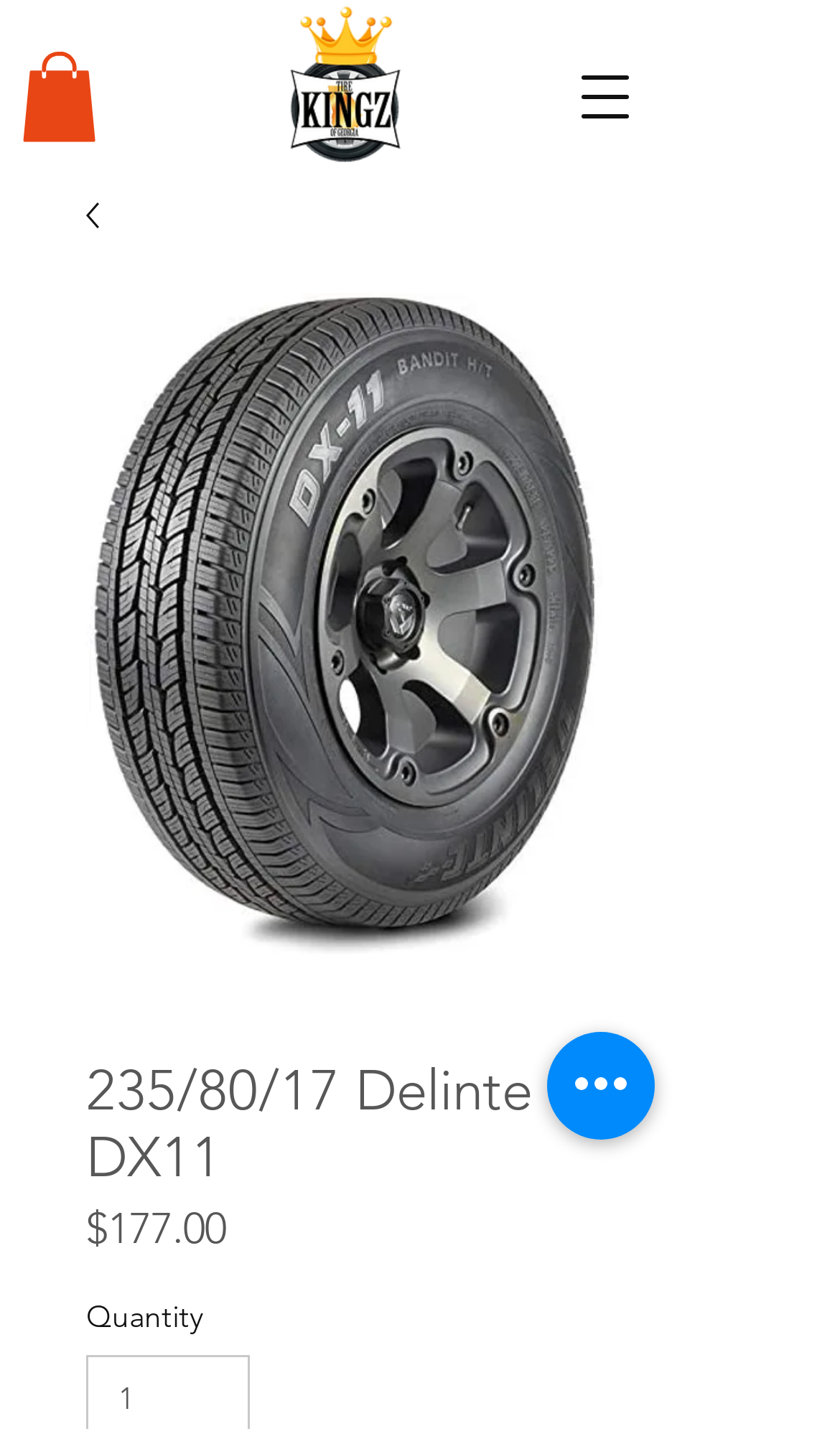Please provide a one-word or short phrase answer to the question:
What is the price of the Delinte DX11 tire?

$177.00